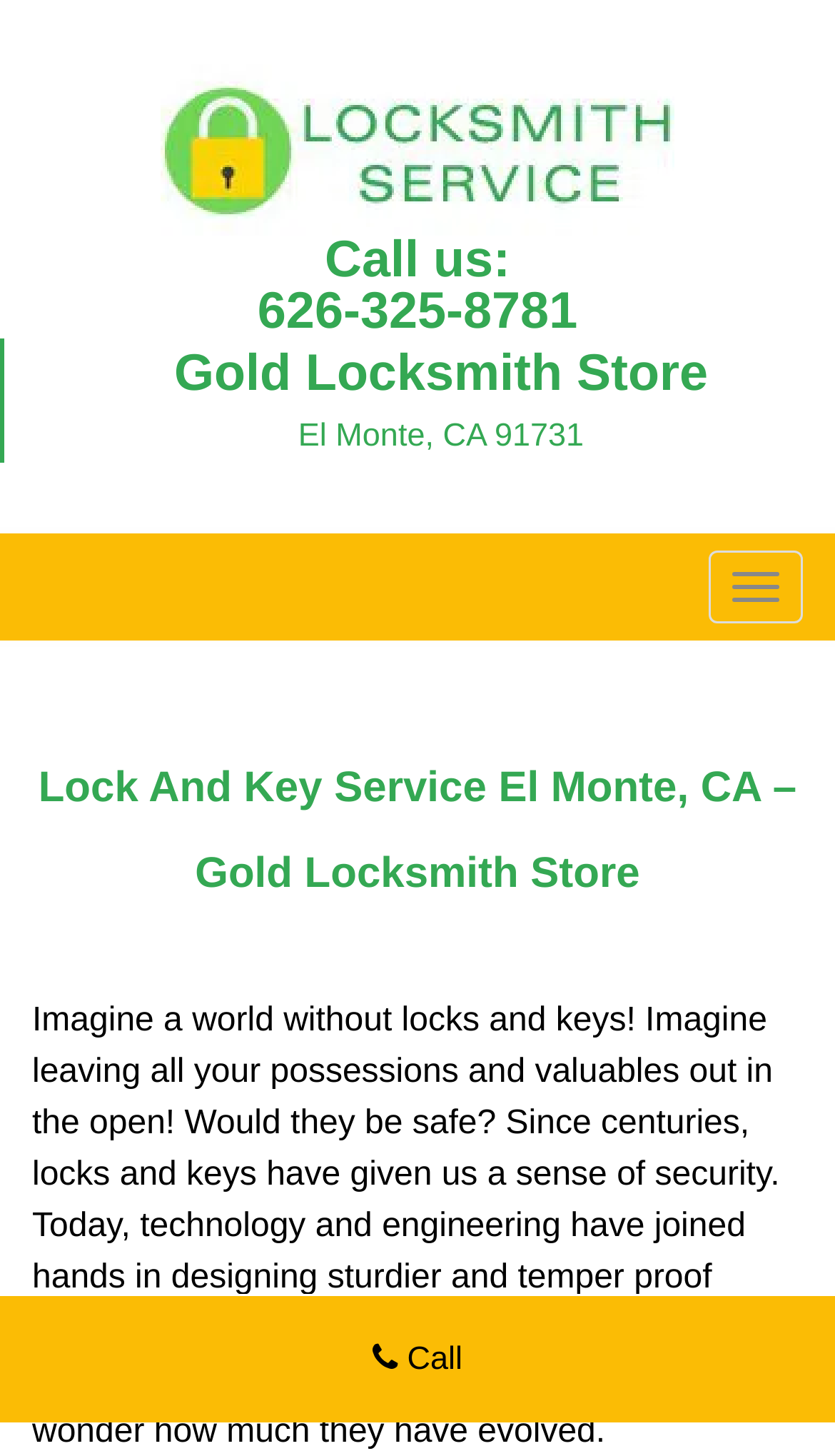Determine which piece of text is the heading of the webpage and provide it.

Lock And Key Service El Monte, CA – Gold Locksmith Store